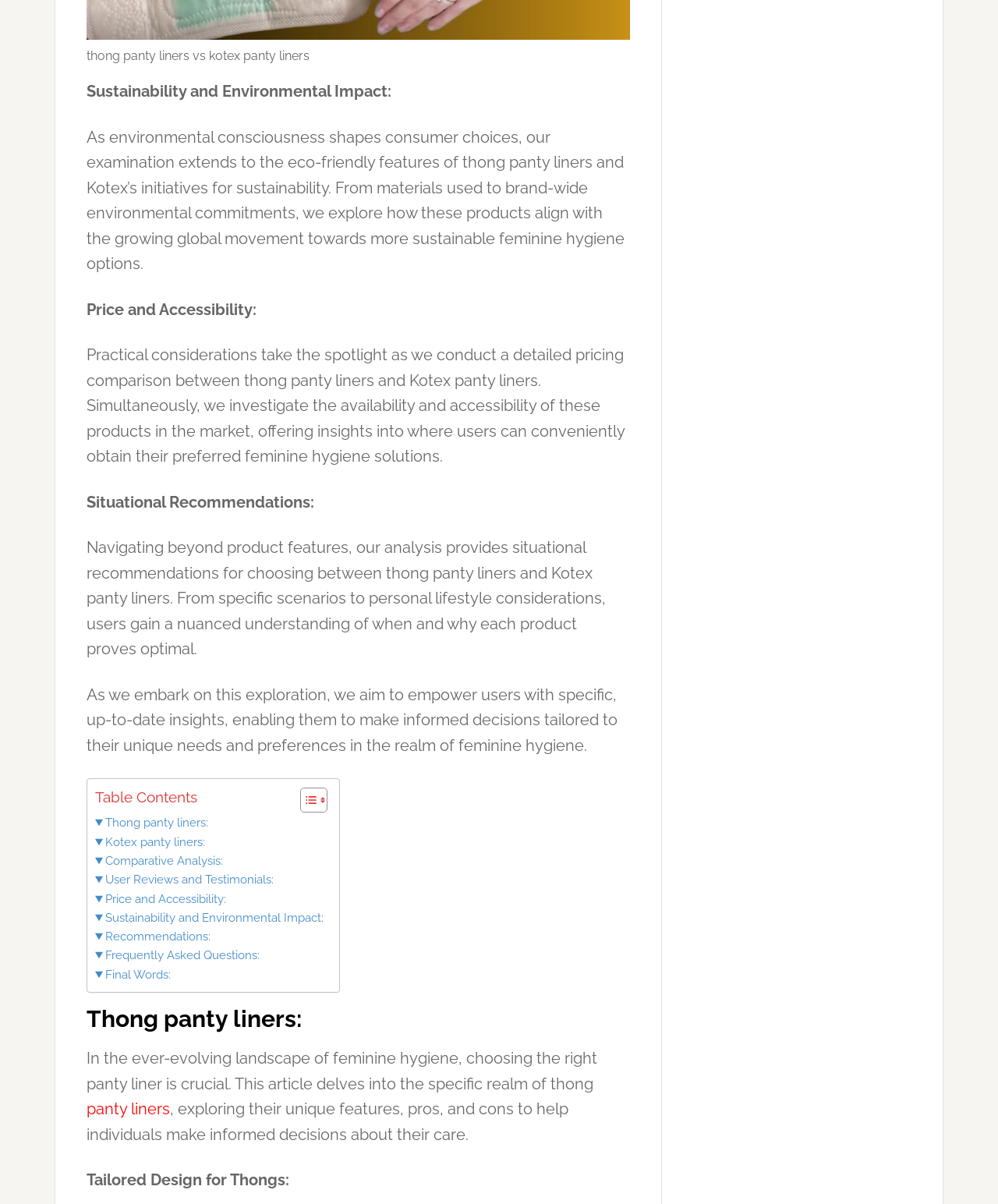Please identify the bounding box coordinates of the element's region that needs to be clicked to fulfill the following instruction: "Click on Thong panty liners link". The bounding box coordinates should consist of four float numbers between 0 and 1, i.e., [left, top, right, bottom].

[0.095, 0.676, 0.209, 0.691]